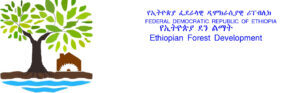Produce a meticulous caption for the image.

The image features the logo of the Ethiopian Forestry Development, which prominently displays a stylized tree with a lush green canopy, symbolizing growth and sustainability. Below the tree, there is an image of a small house, nestled by water, suggesting a harmonious relationship between nature and human habitation. The logo is accompanied by text in both Amharic and English, stating "Federal Democratic Republic of Ethiopia" and "Ethiopian Forest Development." This visual representation reflects the organization's commitment to environmental stewardship and its focus on forest management and development in Ethiopia. The use of natural elements in the design underscores the importance of forestry in sustaining both ecosystems and communities.